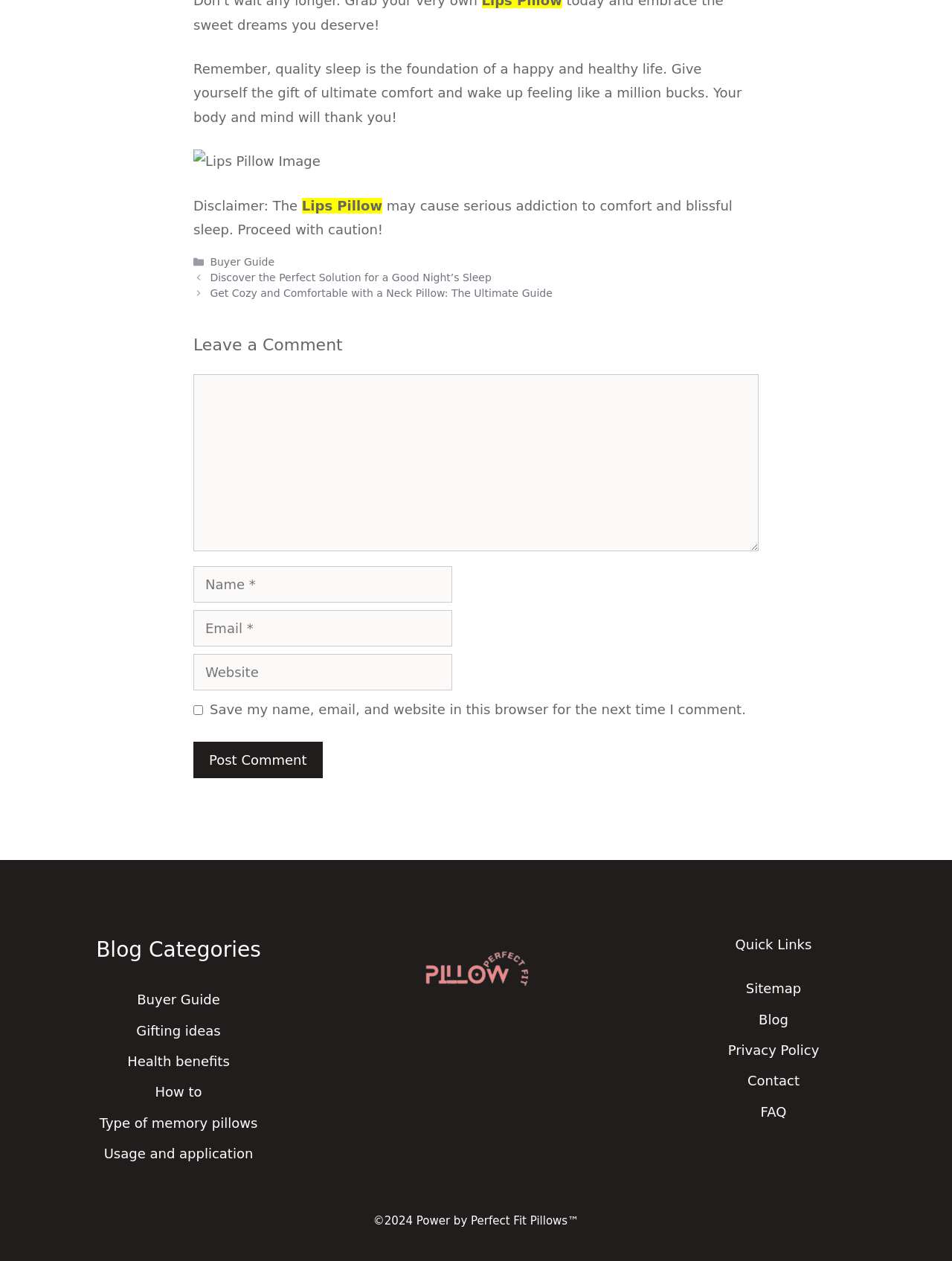Based on the image, provide a detailed response to the question:
What is the purpose of the comment section?

The comment section allows users to leave a comment on the webpage, with fields to enter their name, email, and website, and an option to save their information for future comments.